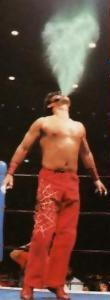What is the atmosphere surrounding the wrestler? Refer to the image and provide a one-word or short phrase answer.

filled with anticipation